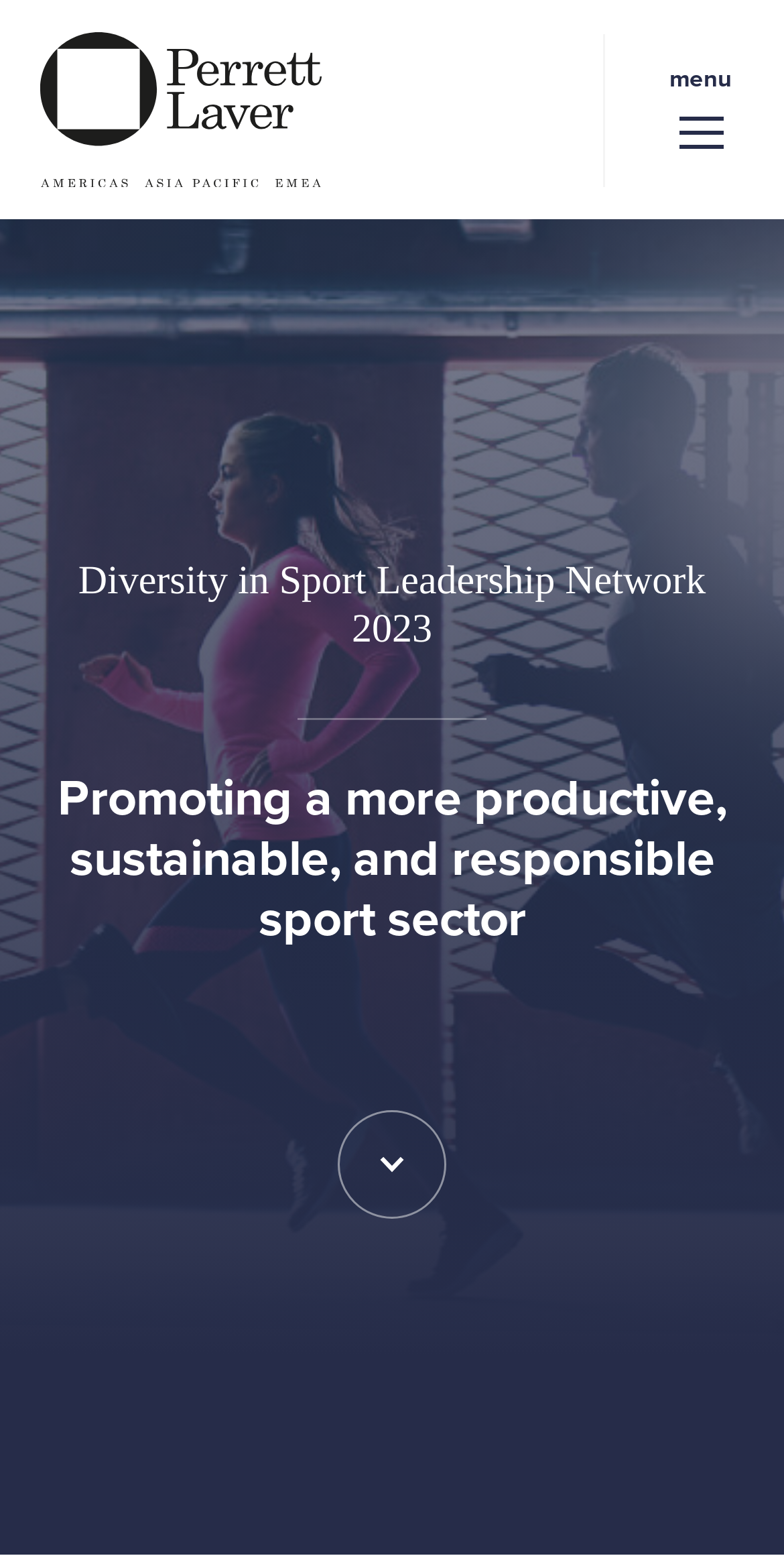Given the element description, predict the bounding box coordinates in the format (top-left x, top-left y, bottom-right x, bottom-right y), using floating point numbers between 0 and 1: Perrett Laver Sports England Toolkit

[0.051, 0.021, 0.41, 0.12]